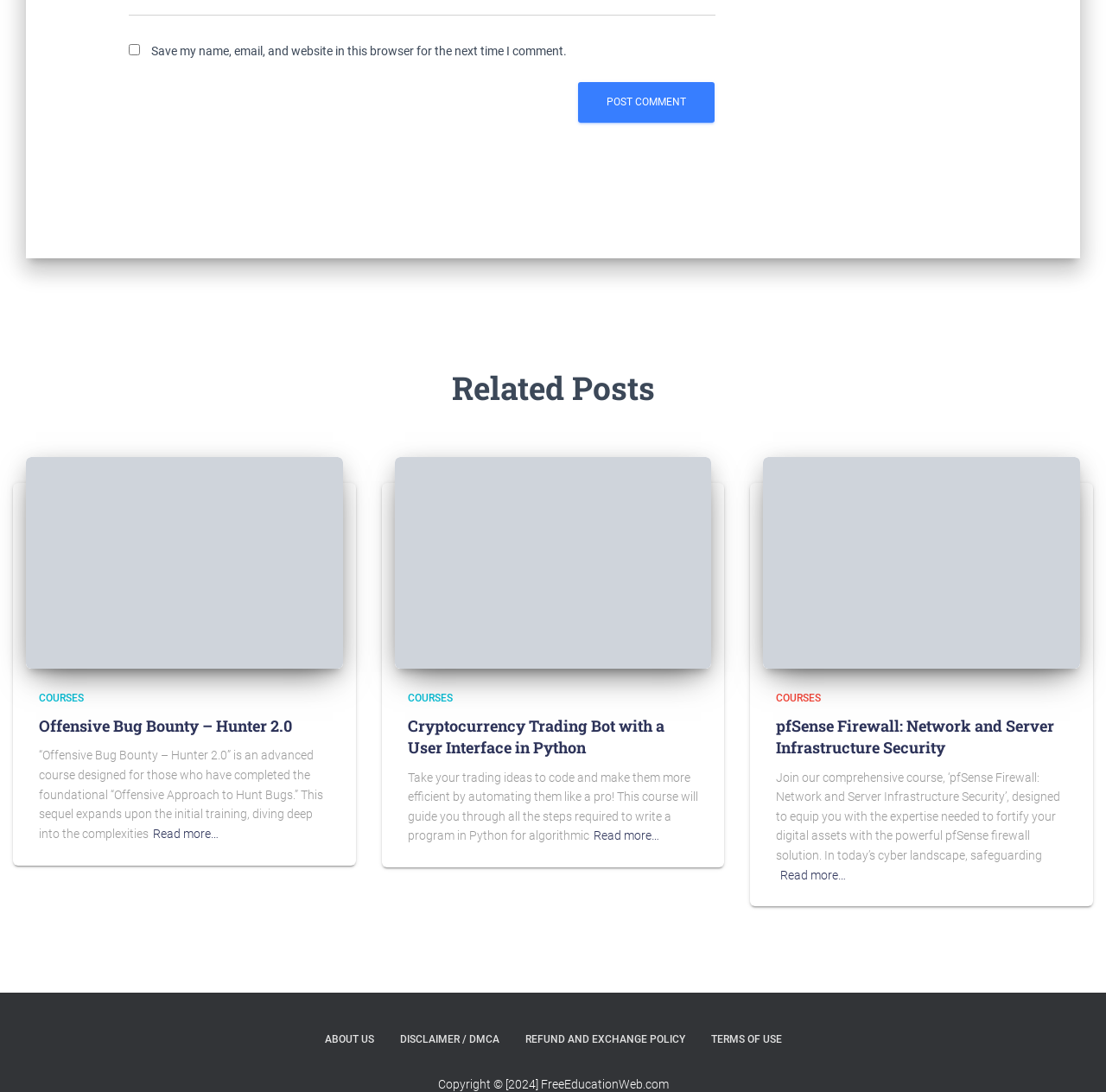How many links are there in the footer section?
Please provide a comprehensive answer based on the information in the image.

I counted the number of links in the footer section, and there are four links: 'ABOUT US', 'DISCLAIMER / DMCA', 'REFUND AND EXCHANGE POLICY', and 'TERMS OF USE'.